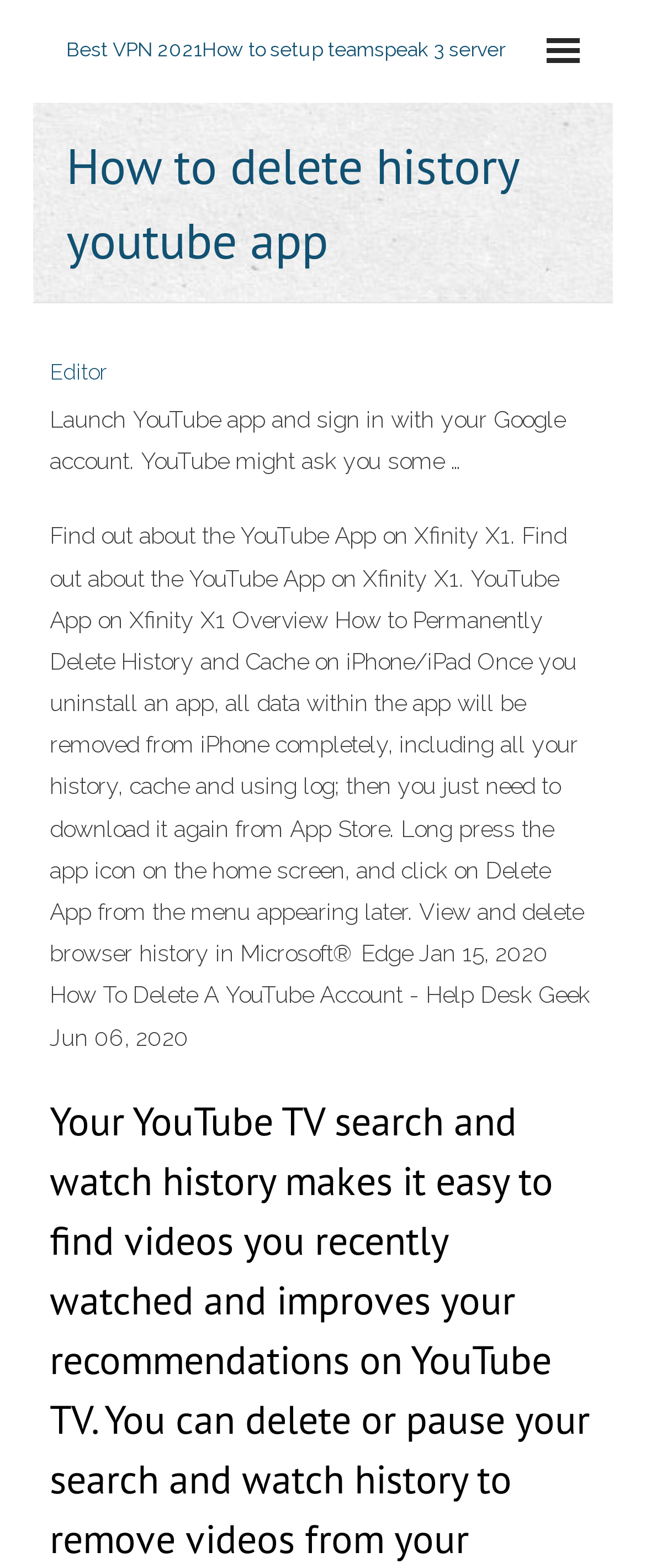How do you delete an app on iPhone?
Please provide a single word or phrase in response based on the screenshot.

Long press and click Delete App